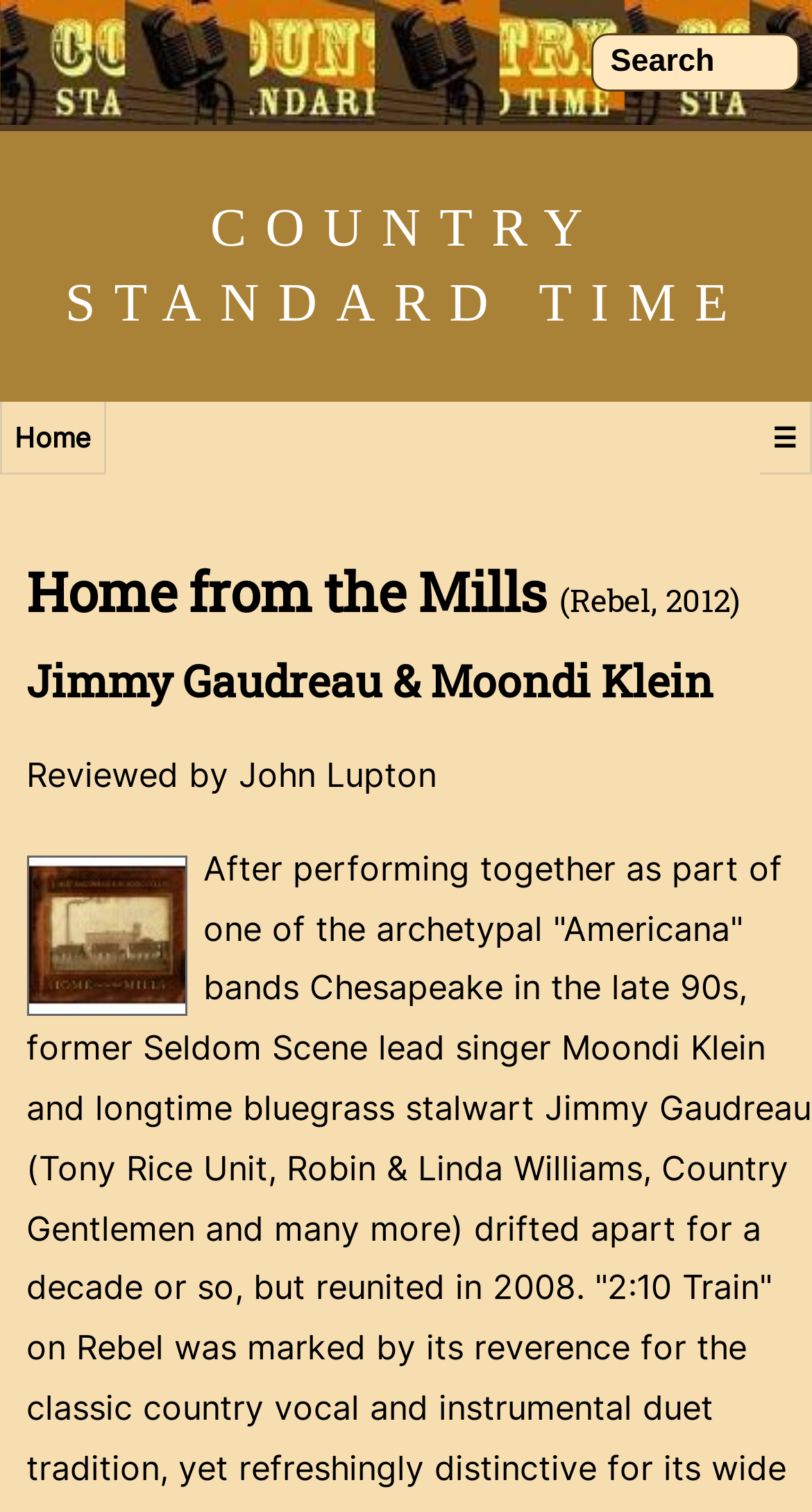Who reviewed the album?
Please describe in detail the information shown in the image to answer the question.

The answer can be found in the StaticText element 'Reviewed by John Lupton' which is located below the album title, indicating that John Lupton is the reviewer of the album.